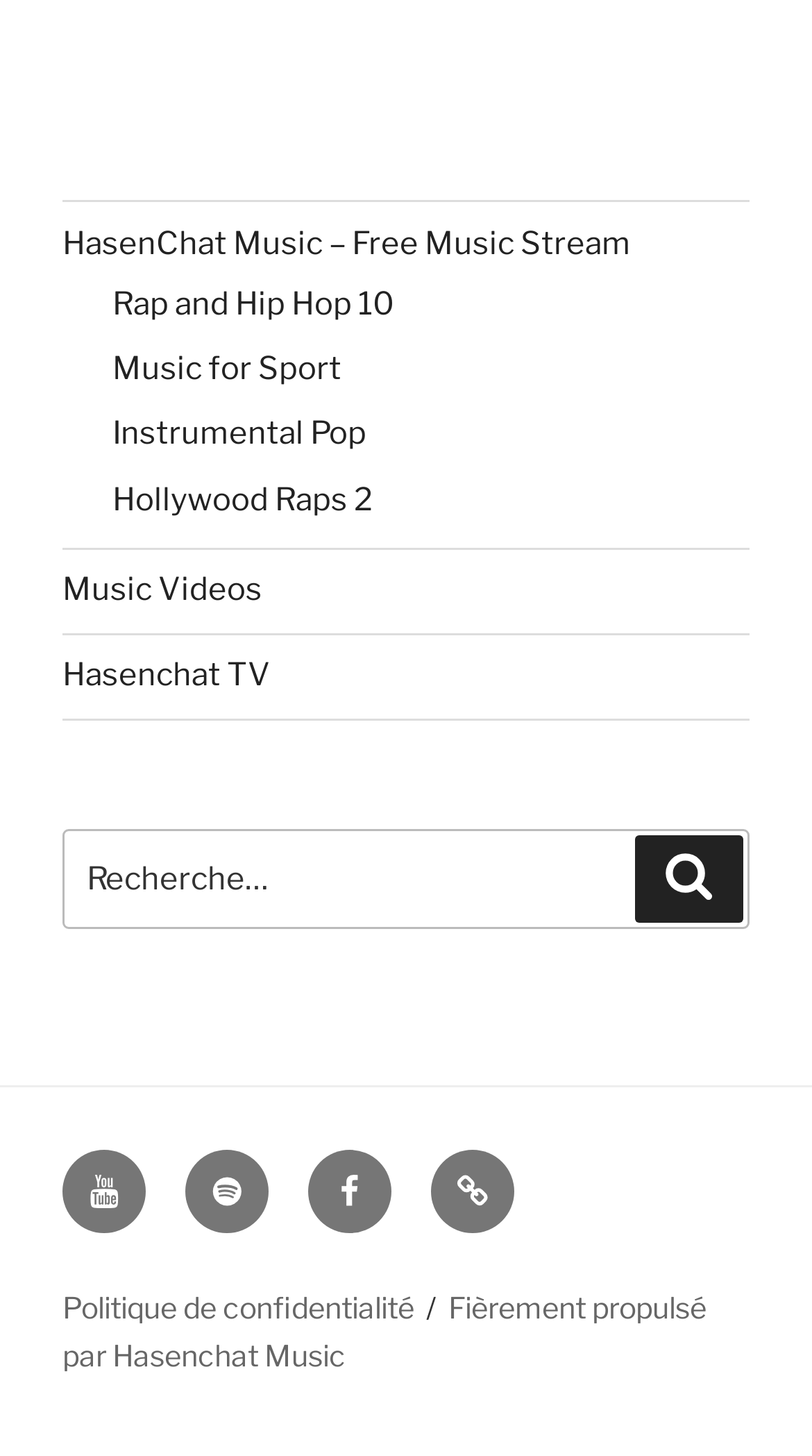Based on what you see in the screenshot, provide a thorough answer to this question: What is the name of the TV channel?

The name of the TV channel can be found in the link 'Hasenchat TV' which is located in the navigation menu at the top of the page.